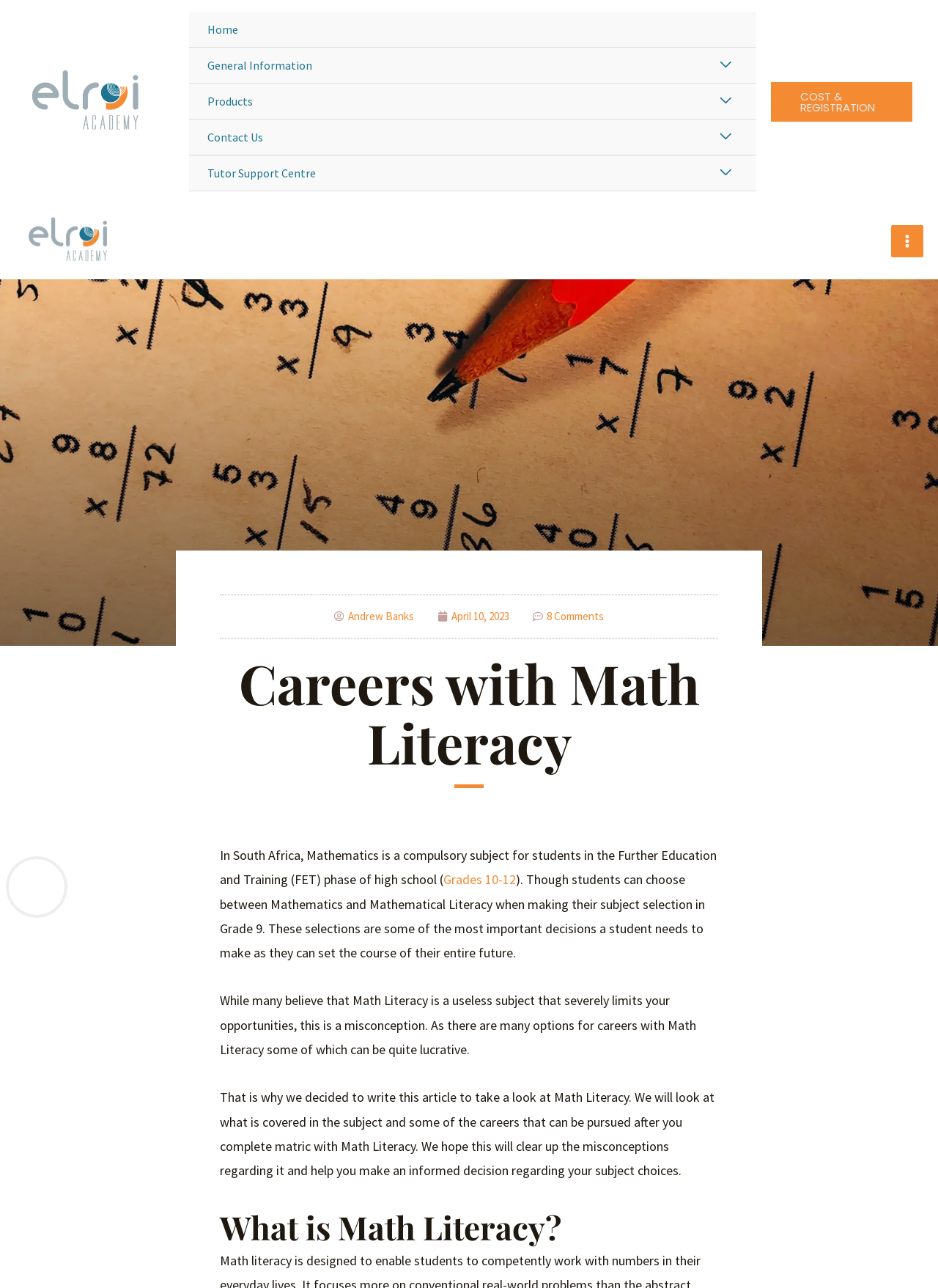Using the webpage screenshot, locate the HTML element that fits the following description and provide its bounding box: "Cost & Registration".

[0.822, 0.063, 0.973, 0.094]